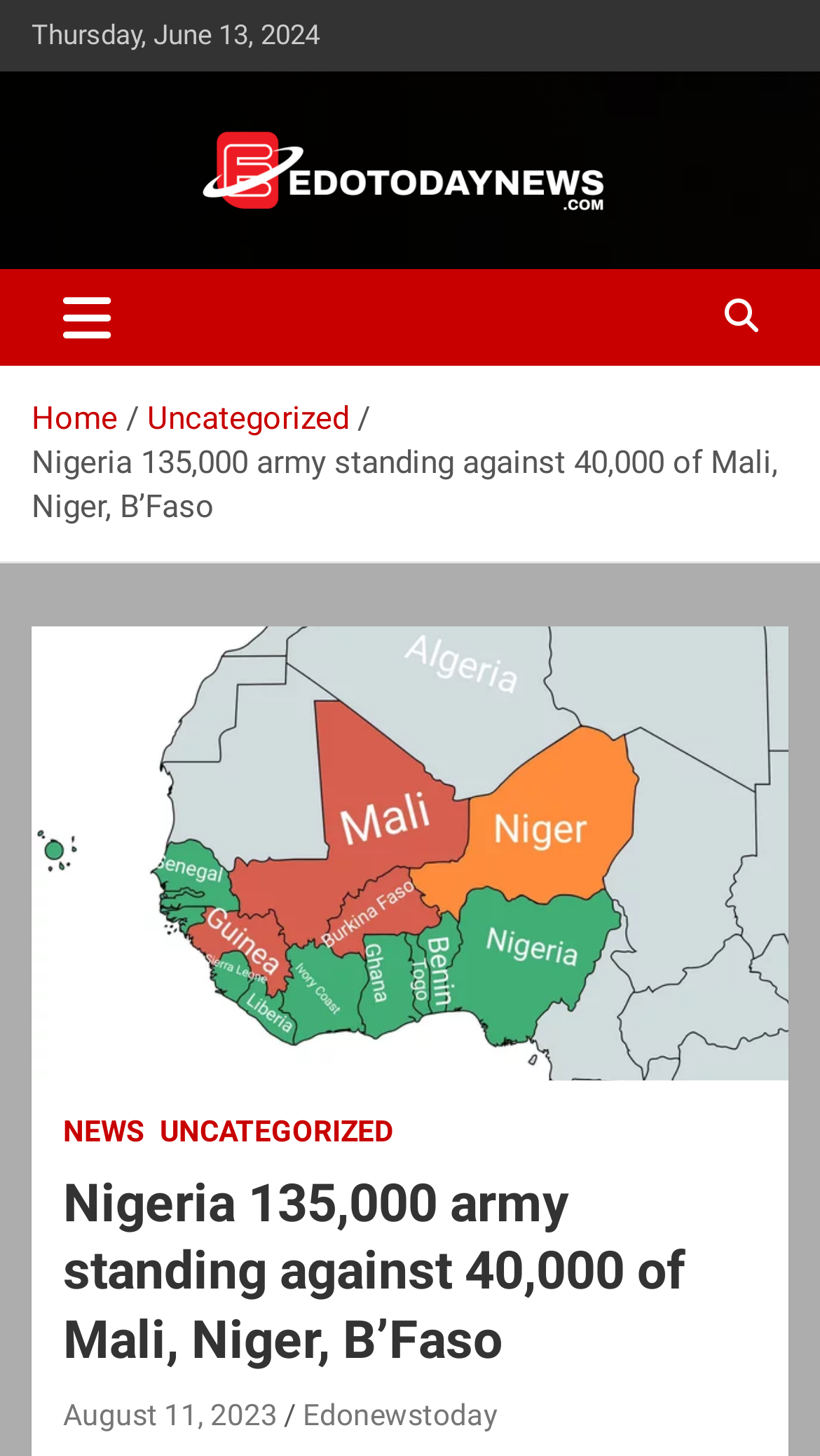Provide the bounding box coordinates of the HTML element described by the text: "News".

[0.077, 0.764, 0.177, 0.792]